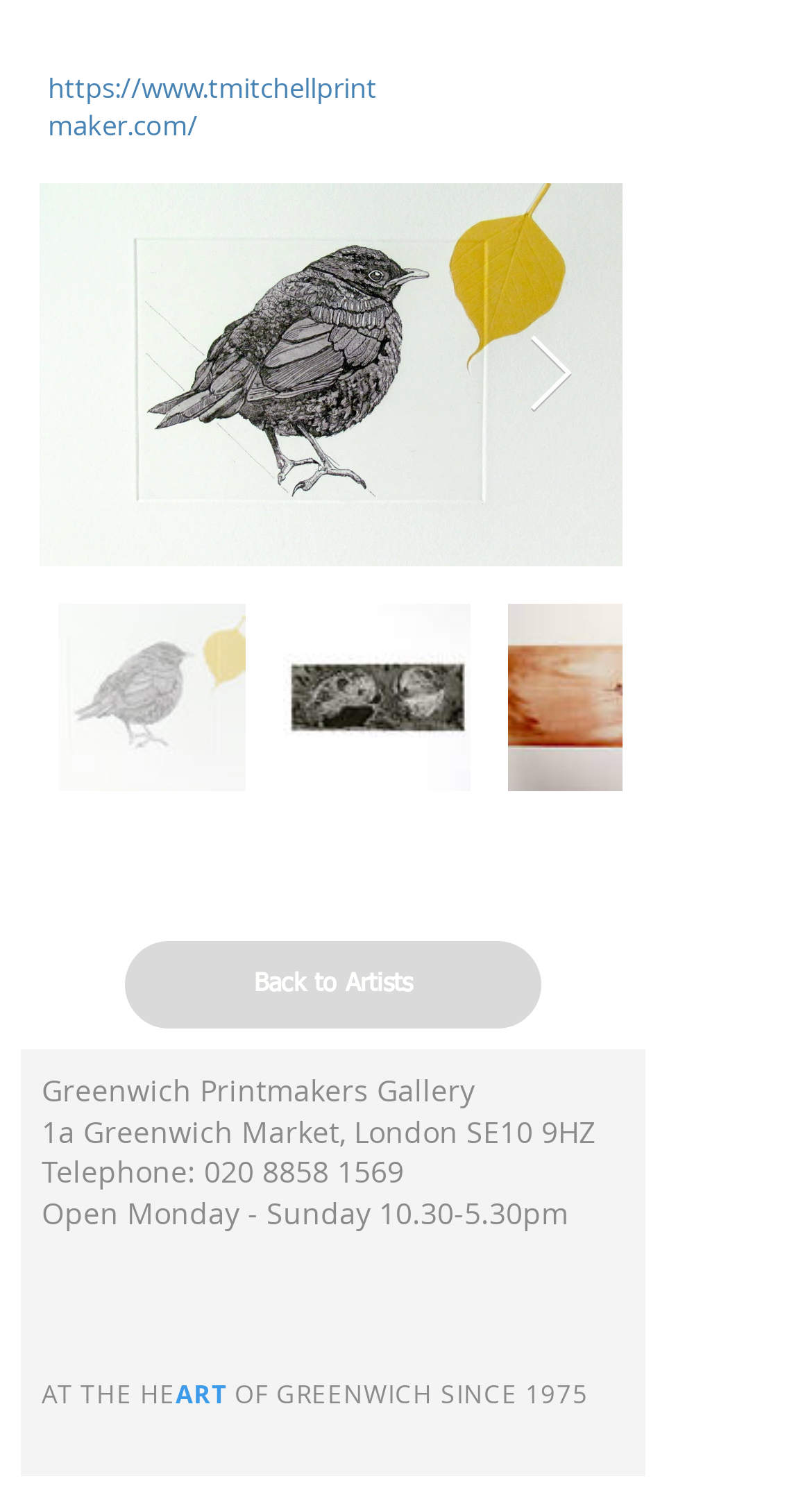Please provide a one-word or short phrase answer to the question:
What is the phone number of Greenwich Printmakers Gallery?

020 8858 1569